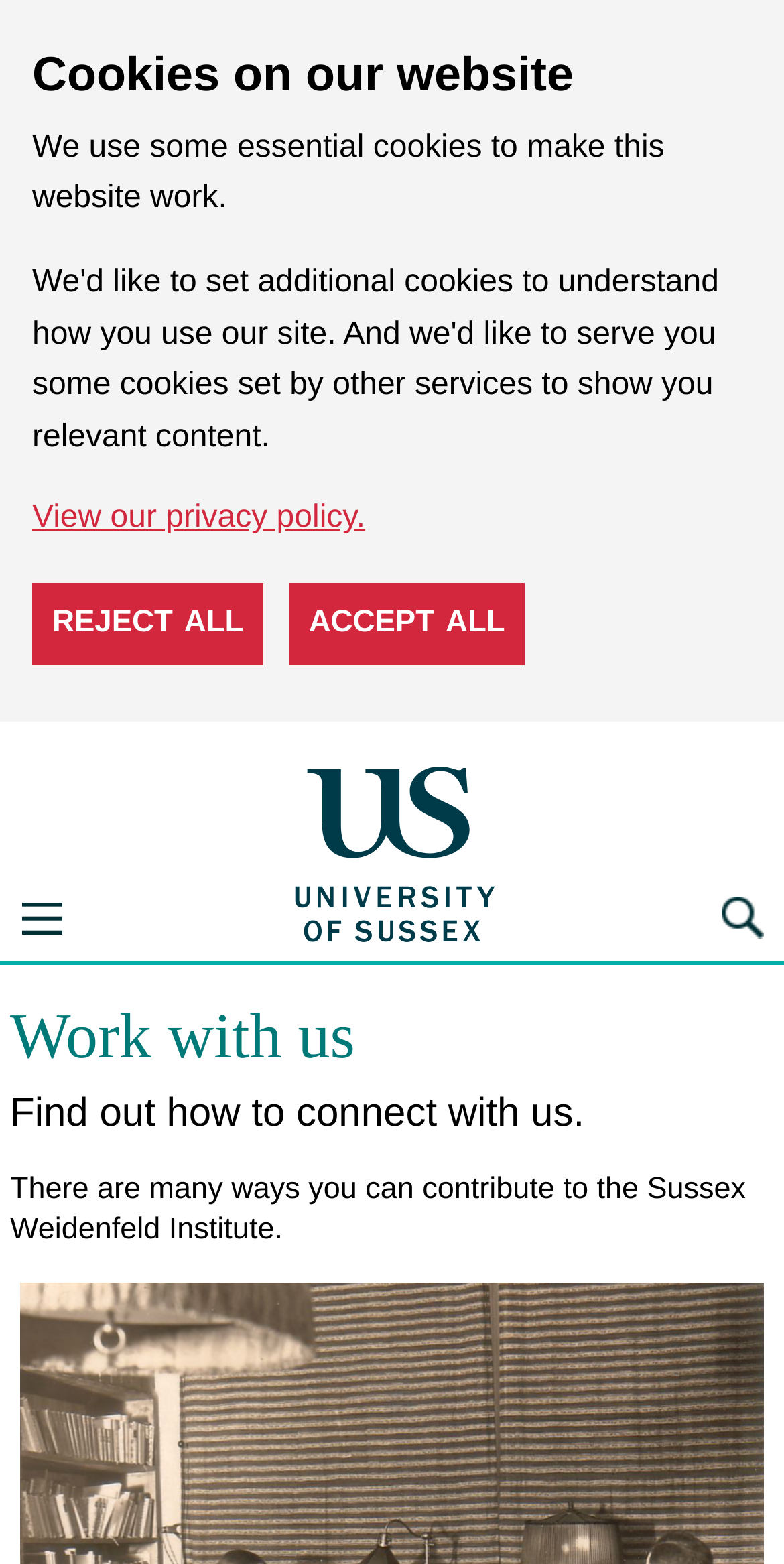Construct a comprehensive description capturing every detail on the webpage.

The webpage is about the Sussex Weidenfeld Institute of Jewish Studies at the University of Sussex, with a focus on working with the institute. At the top of the page, there is a cookie consent dialog with a heading "Cookies on our website" and a brief description of the essential cookies used on the website. Below the description, there are three buttons: "learn more about cookies", "REJECT ALL", and "ACCEPT ALL". 

On the top-right corner, there are three links: "University of Sussex", "Open navigation menu", and "Search". 

The main content of the page is headed by "Work with us", which is followed by two paragraphs of text. The first paragraph invites users to find out how to connect with the institute, while the second paragraph explains that there are many ways to contribute to the Sussex Weidenfeld Institute.